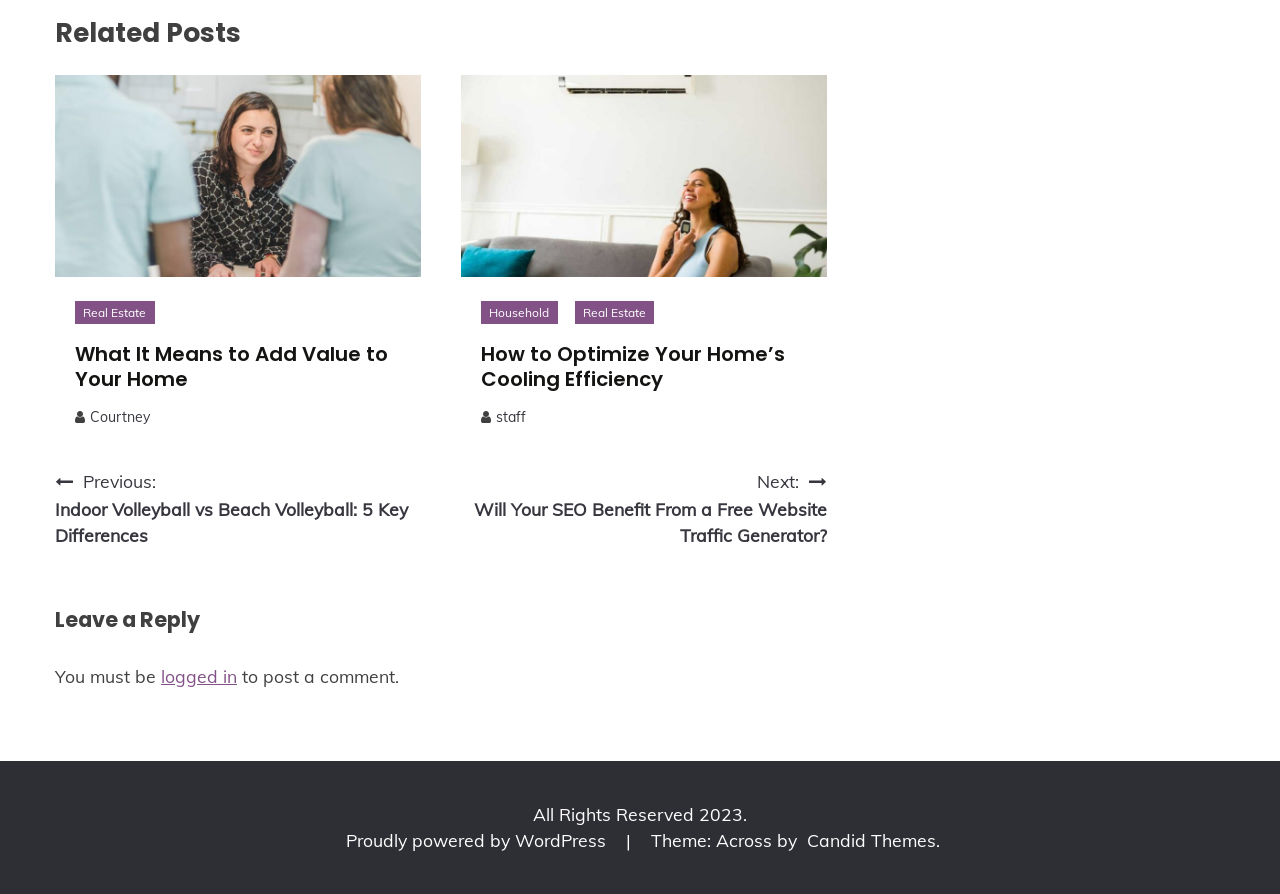Identify the bounding box coordinates of the clickable region necessary to fulfill the following instruction: "Click on 'Next: Will Your SEO Benefit From a Free Website Traffic Generator?'". The bounding box coordinates should be four float numbers between 0 and 1, i.e., [left, top, right, bottom].

[0.344, 0.524, 0.646, 0.613]